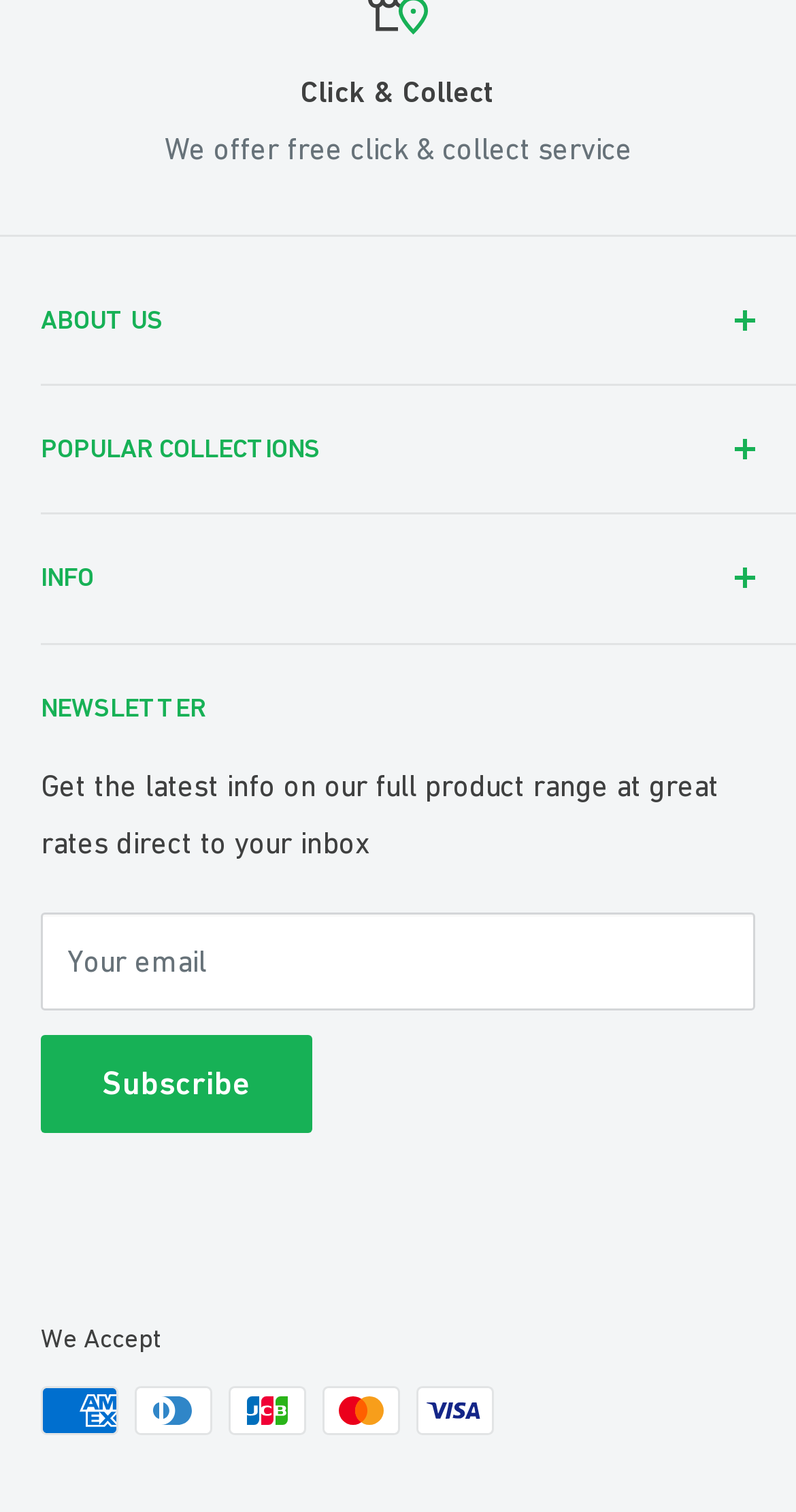Find the bounding box coordinates of the element's region that should be clicked in order to follow the given instruction: "Click the ABOUT US button". The coordinates should consist of four float numbers between 0 and 1, i.e., [left, top, right, bottom].

[0.051, 0.171, 0.949, 0.254]